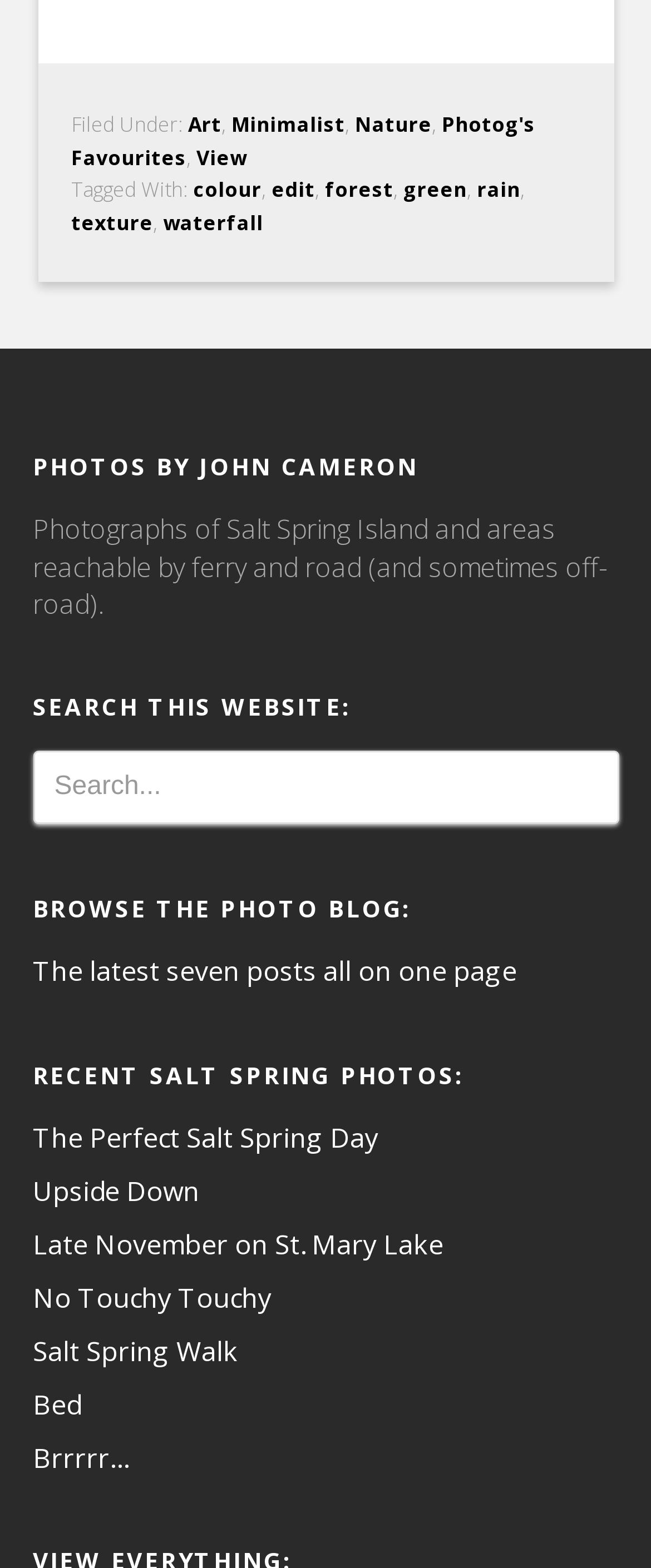With reference to the image, please provide a detailed answer to the following question: What is the theme of the photographs?

The webpage appears to be a photography blog, and the photographs listed are related to nature, with tags such as 'colour', 'forest', 'green', 'rain', and 'texture', indicating that the theme of the photographs is nature and photography.